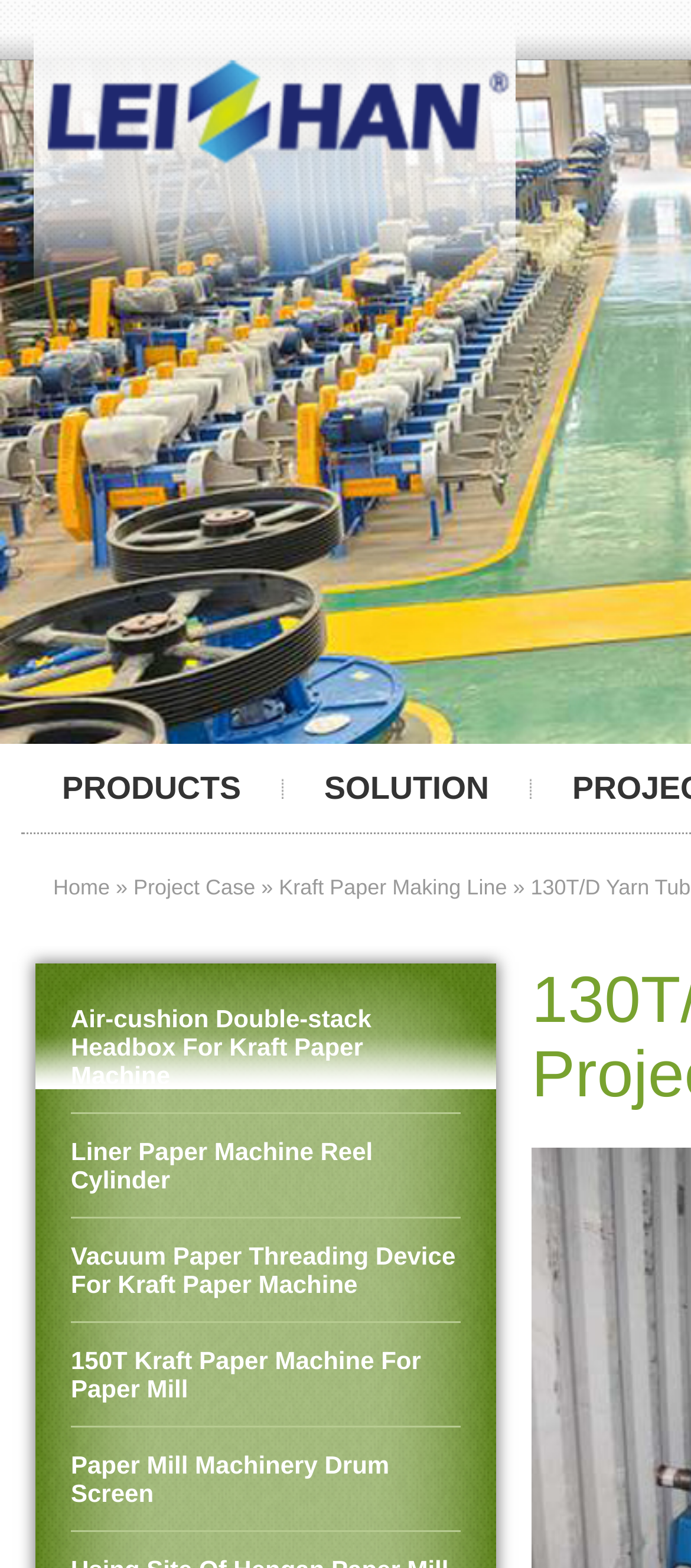Please identify the bounding box coordinates for the region that you need to click to follow this instruction: "check paper mill machinery drum screen".

[0.103, 0.91, 0.667, 0.977]